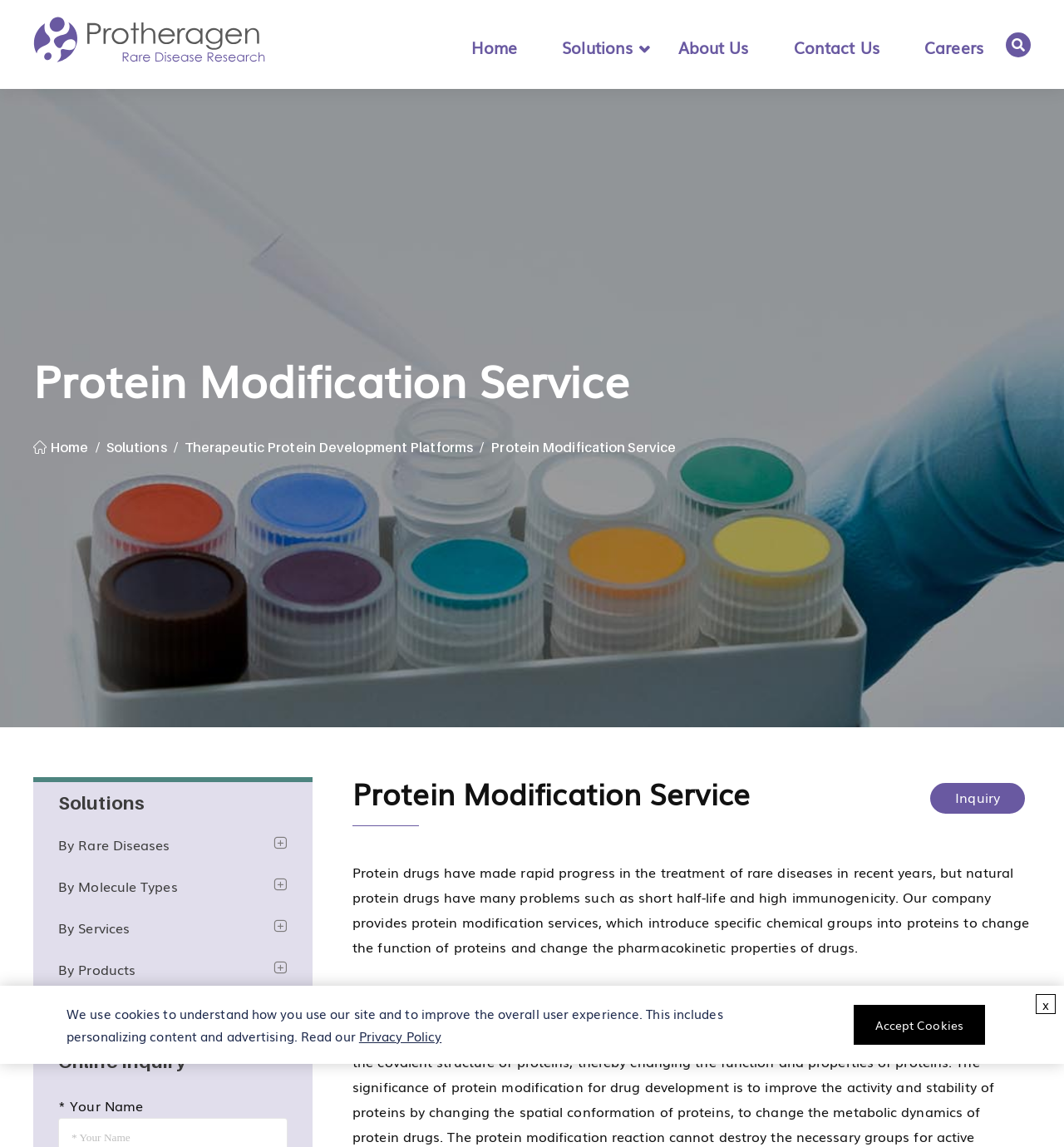Could you locate the bounding box coordinates for the section that should be clicked to accomplish this task: "Read about protein modification overview".

[0.331, 0.854, 0.969, 0.875]